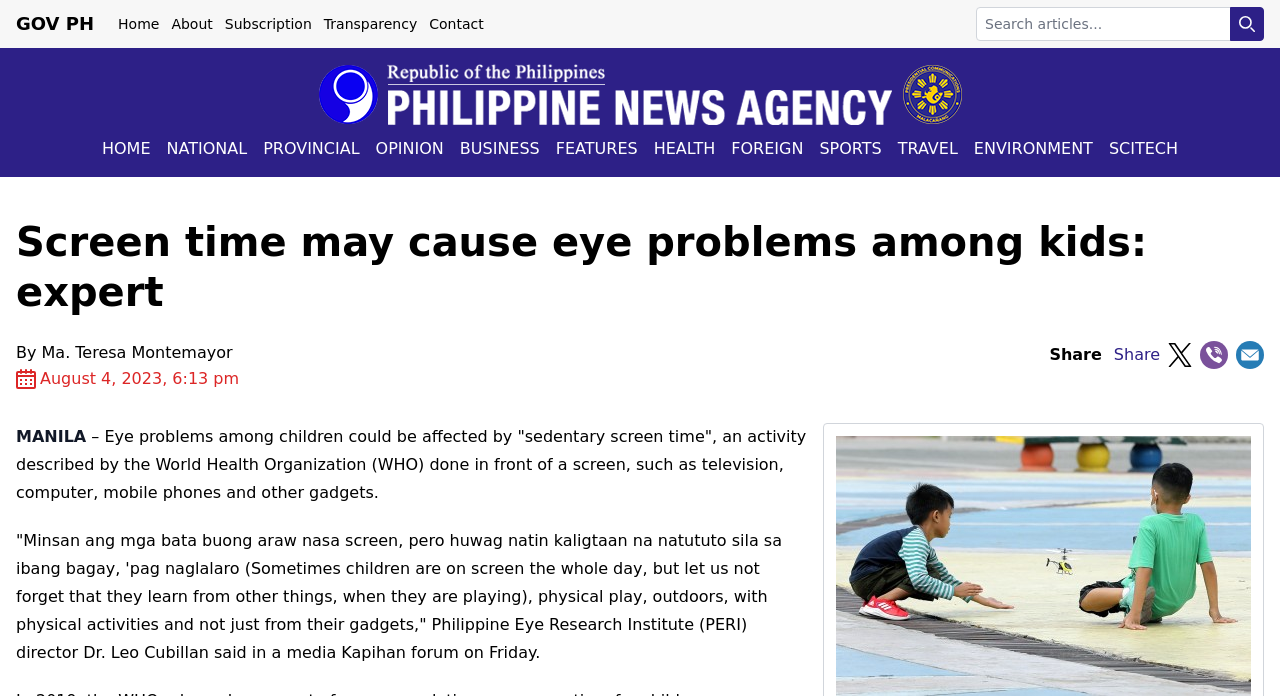Please find the bounding box coordinates of the element that must be clicked to perform the given instruction: "Go to the home page". The coordinates should be four float numbers from 0 to 1, i.e., [left, top, right, bottom].

[0.086, 0.02, 0.128, 0.049]